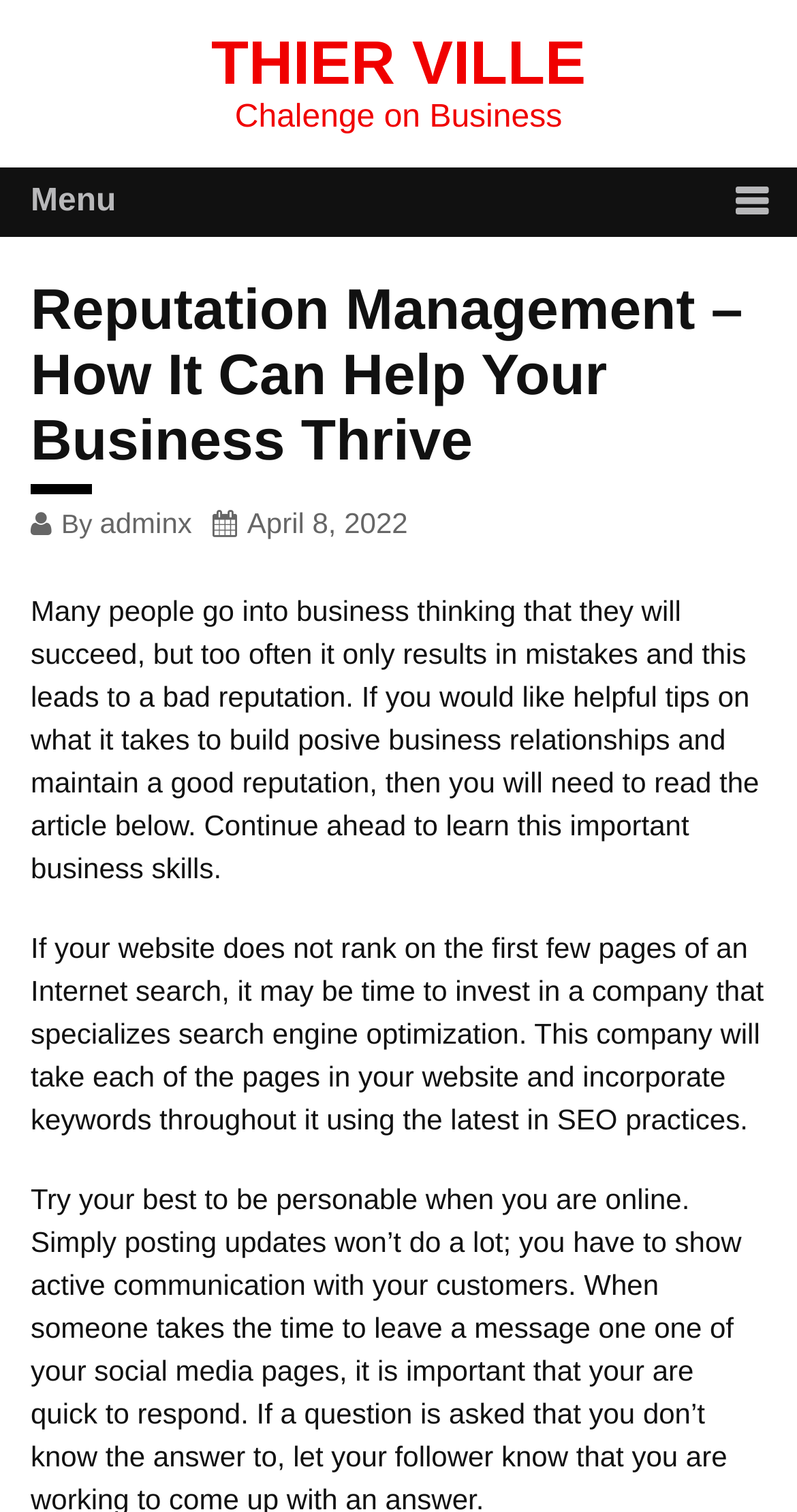What is the importance of building positive business relationships?
Provide a short answer using one word or a brief phrase based on the image.

Maintain good reputation